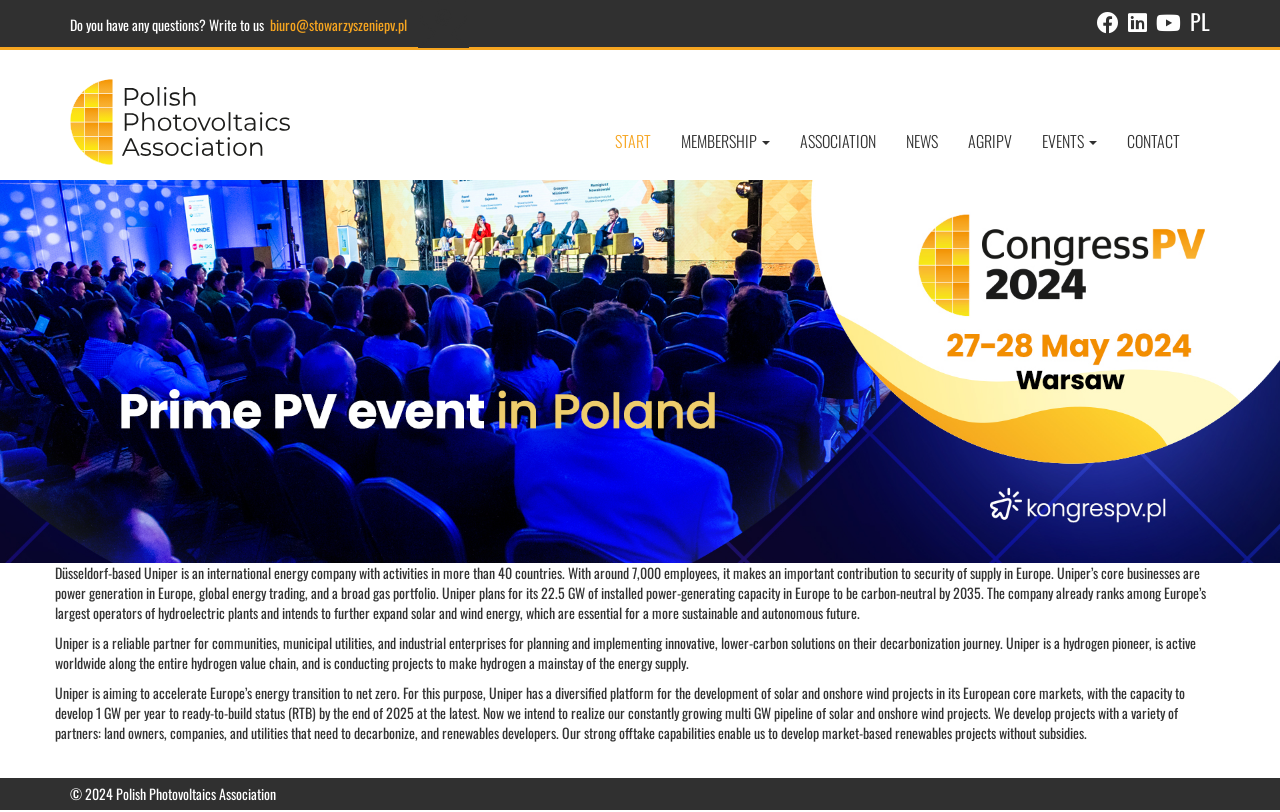Identify the bounding box coordinates for the element you need to click to achieve the following task: "Check NEWS". The coordinates must be four float values ranging from 0 to 1, formatted as [left, top, right, bottom].

[0.696, 0.143, 0.745, 0.204]